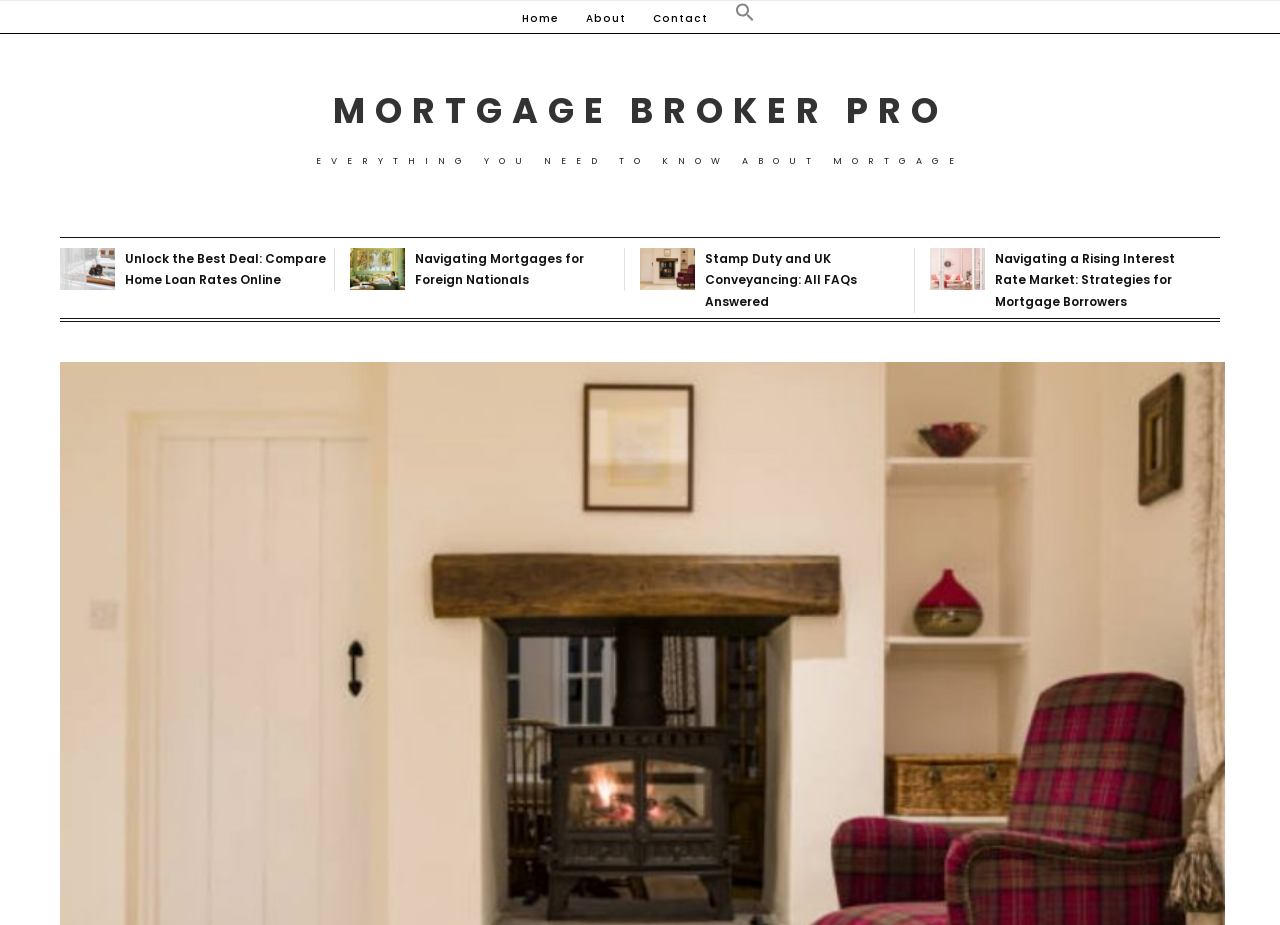How many links are there in the top navigation menu?
Look at the image and provide a detailed response to the question.

I counted the number of link elements in the top navigation menu, which are 'Home', 'About', 'Contact', and 'Search Icon Link', to determine that there are 4 links.